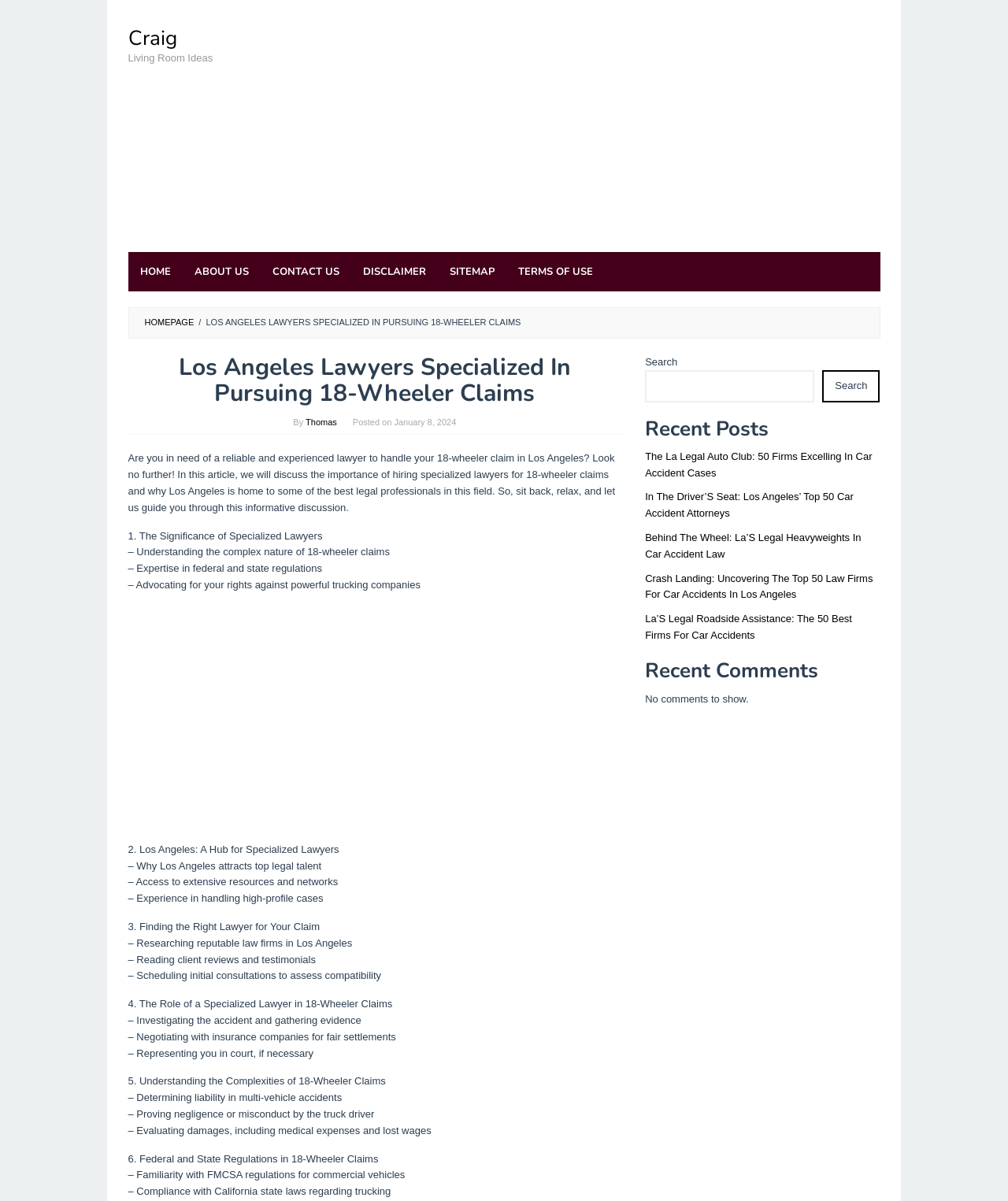Give a one-word or one-phrase response to the question:
Why is Los Angeles a hub for specialized lawyers?

Access to extensive resources and networks